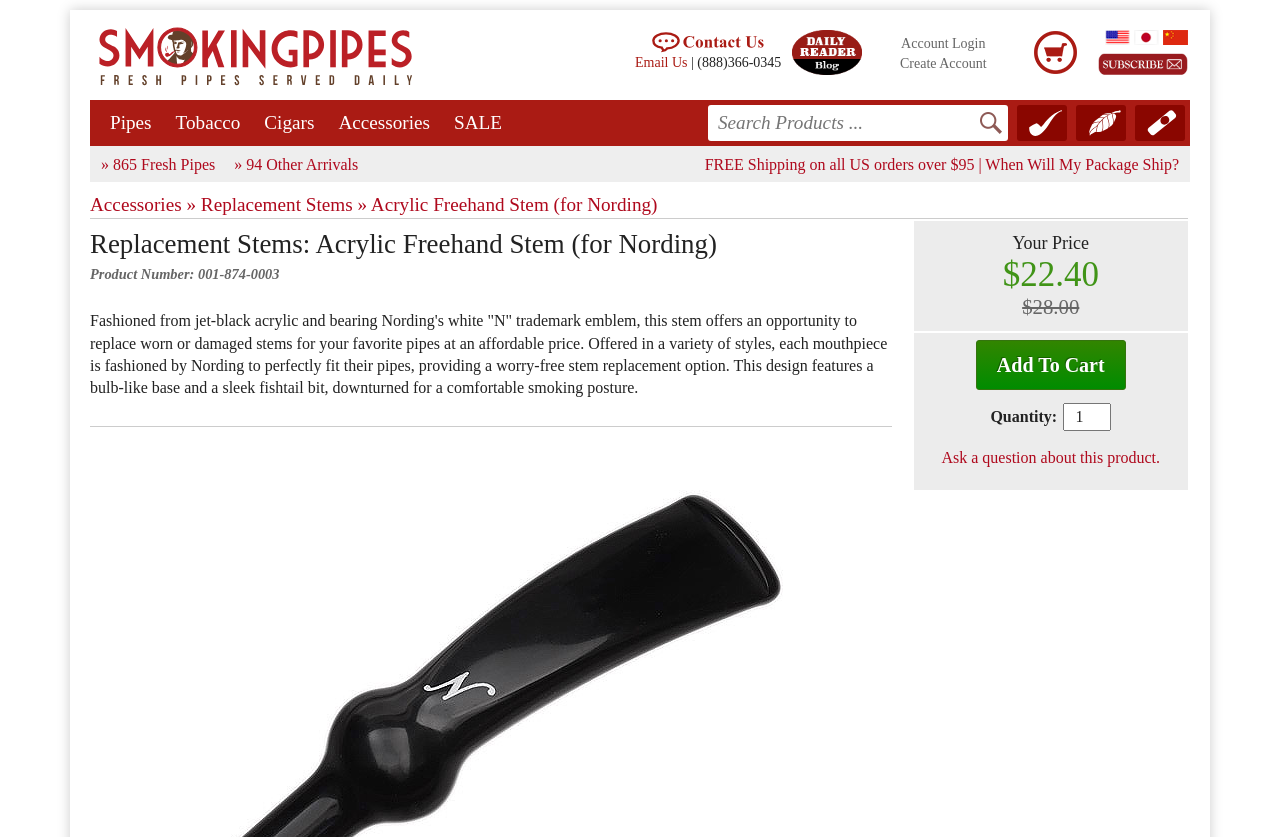Select the bounding box coordinates of the element I need to click to carry out the following instruction: "Search for products".

[0.553, 0.126, 0.788, 0.169]